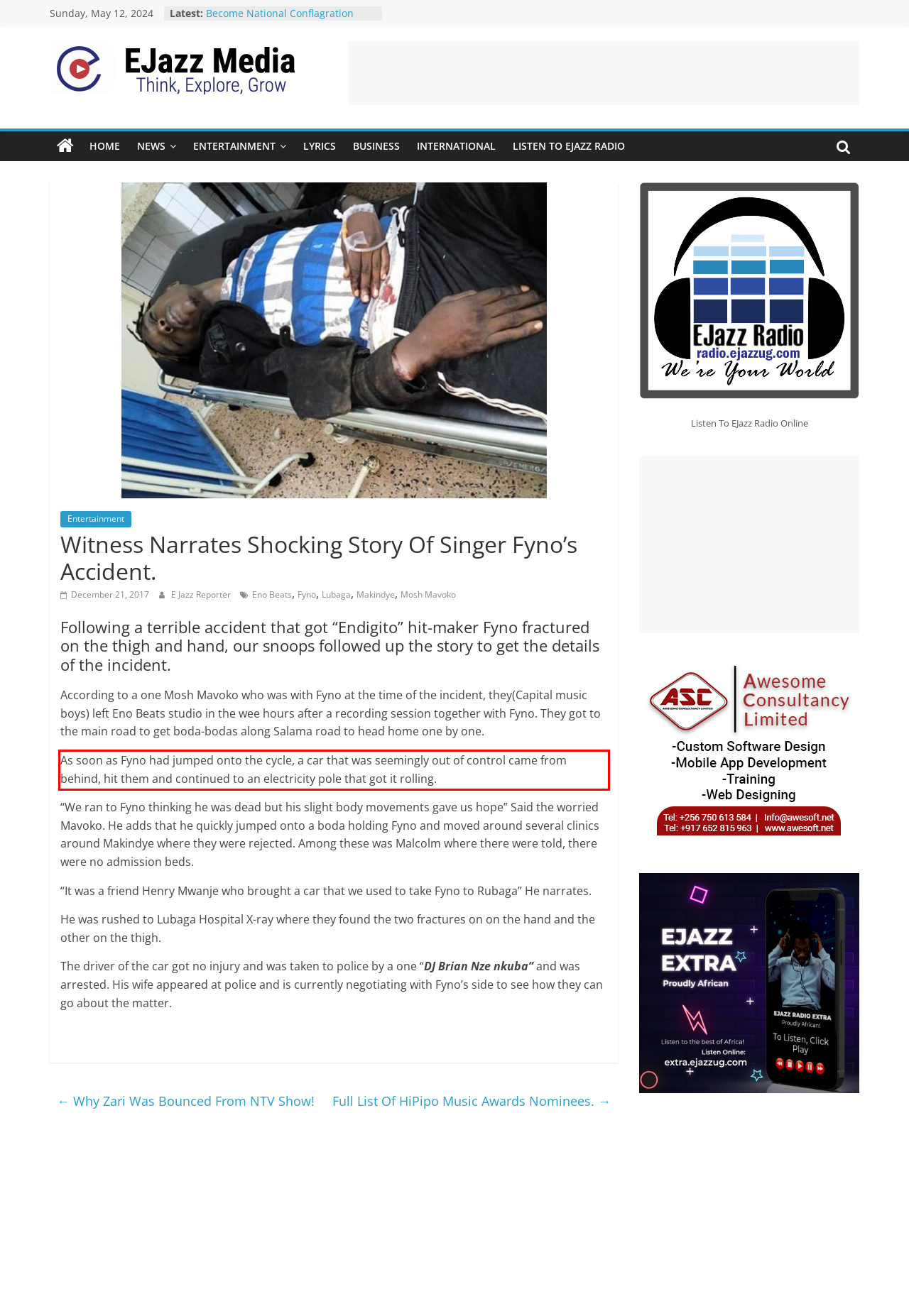You are presented with a screenshot containing a red rectangle. Extract the text found inside this red bounding box.

As soon as Fyno had jumped onto the cycle, a car that was seemingly out of control came from behind, hit them and continued to an electricity pole that got it rolling.